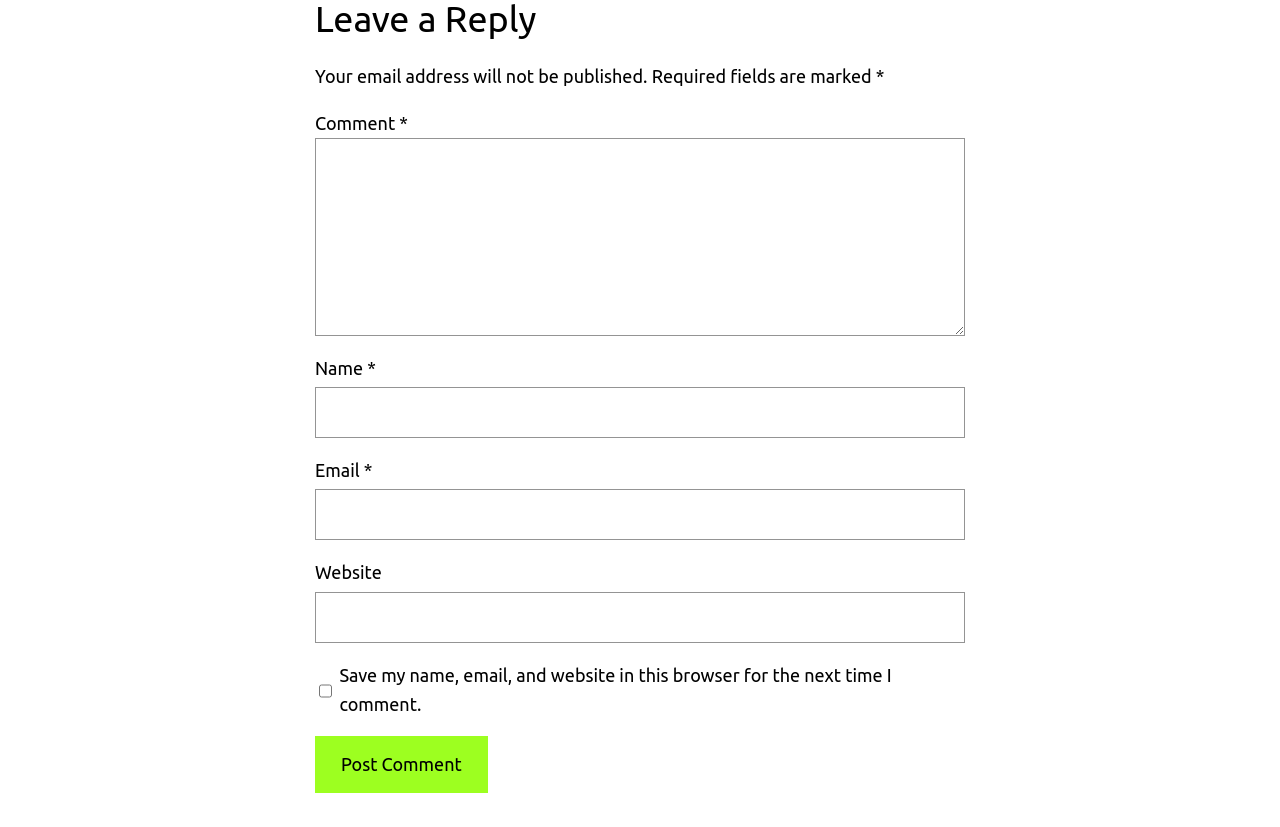Provide a short, one-word or phrase answer to the question below:
What is the label of the third textbox?

Email